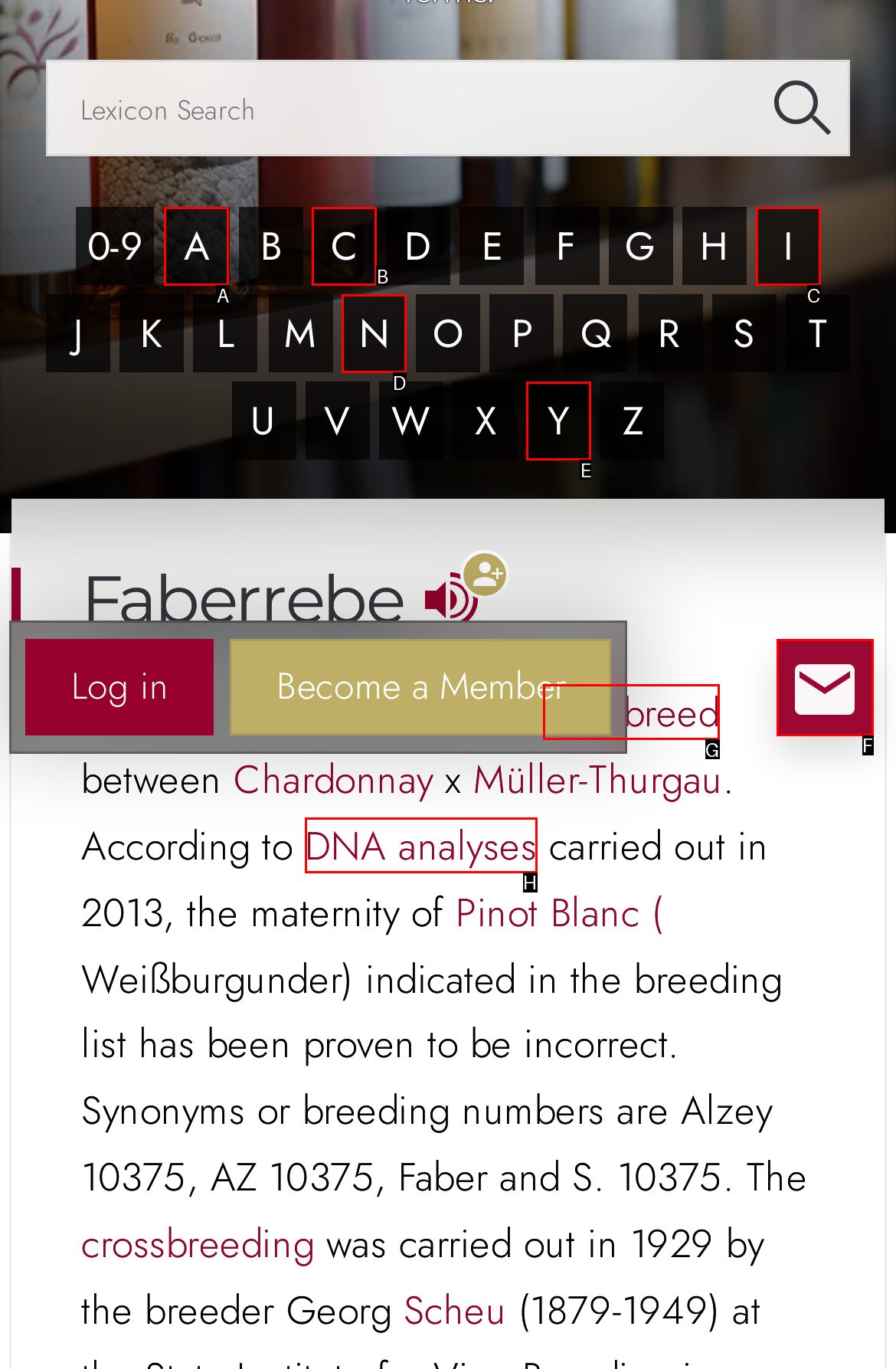With the provided description: new breed, select the most suitable HTML element. Respond with the letter of the selected option.

G